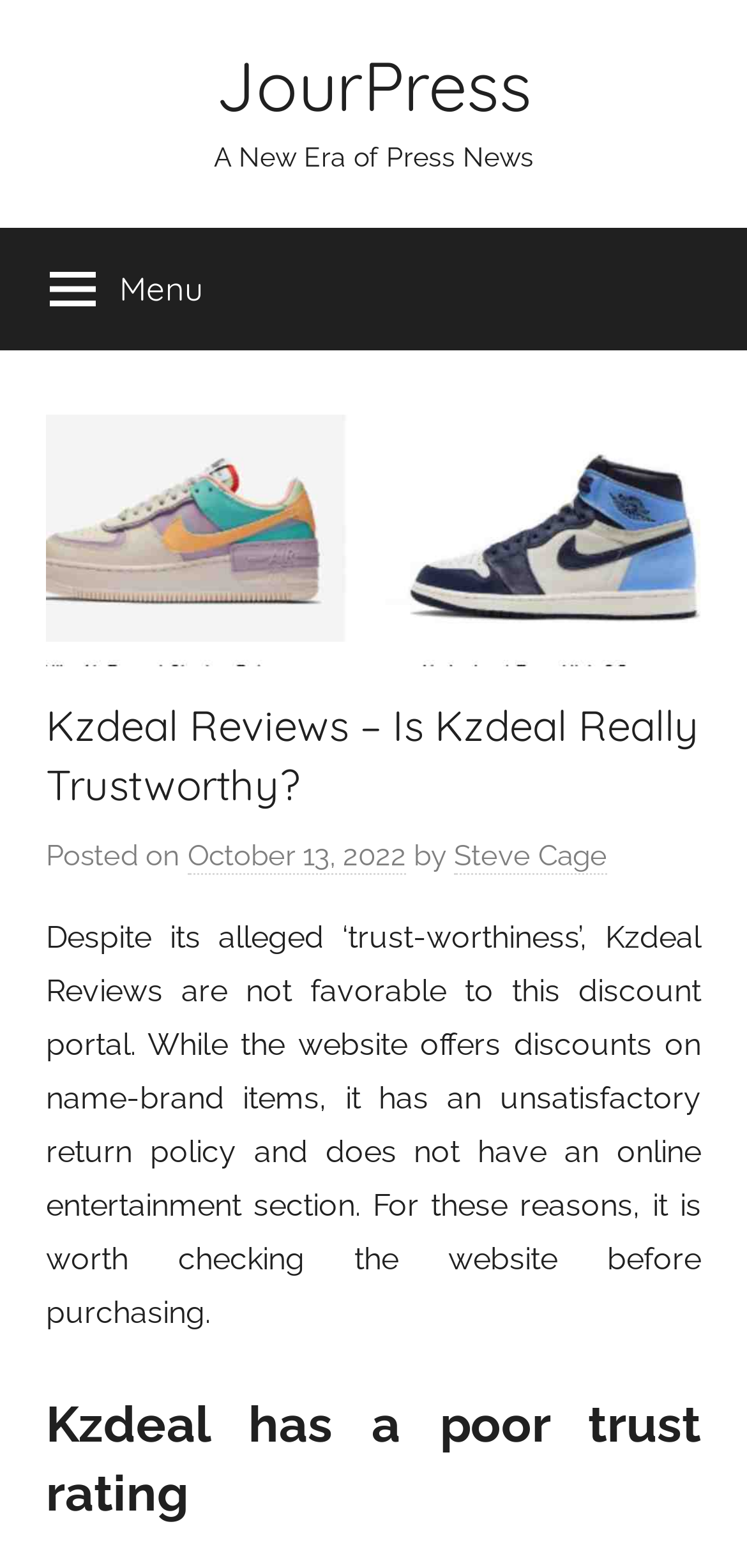Provide the bounding box coordinates of the HTML element this sentence describes: "Log In". The bounding box coordinates consist of four float numbers between 0 and 1, i.e., [left, top, right, bottom].

None